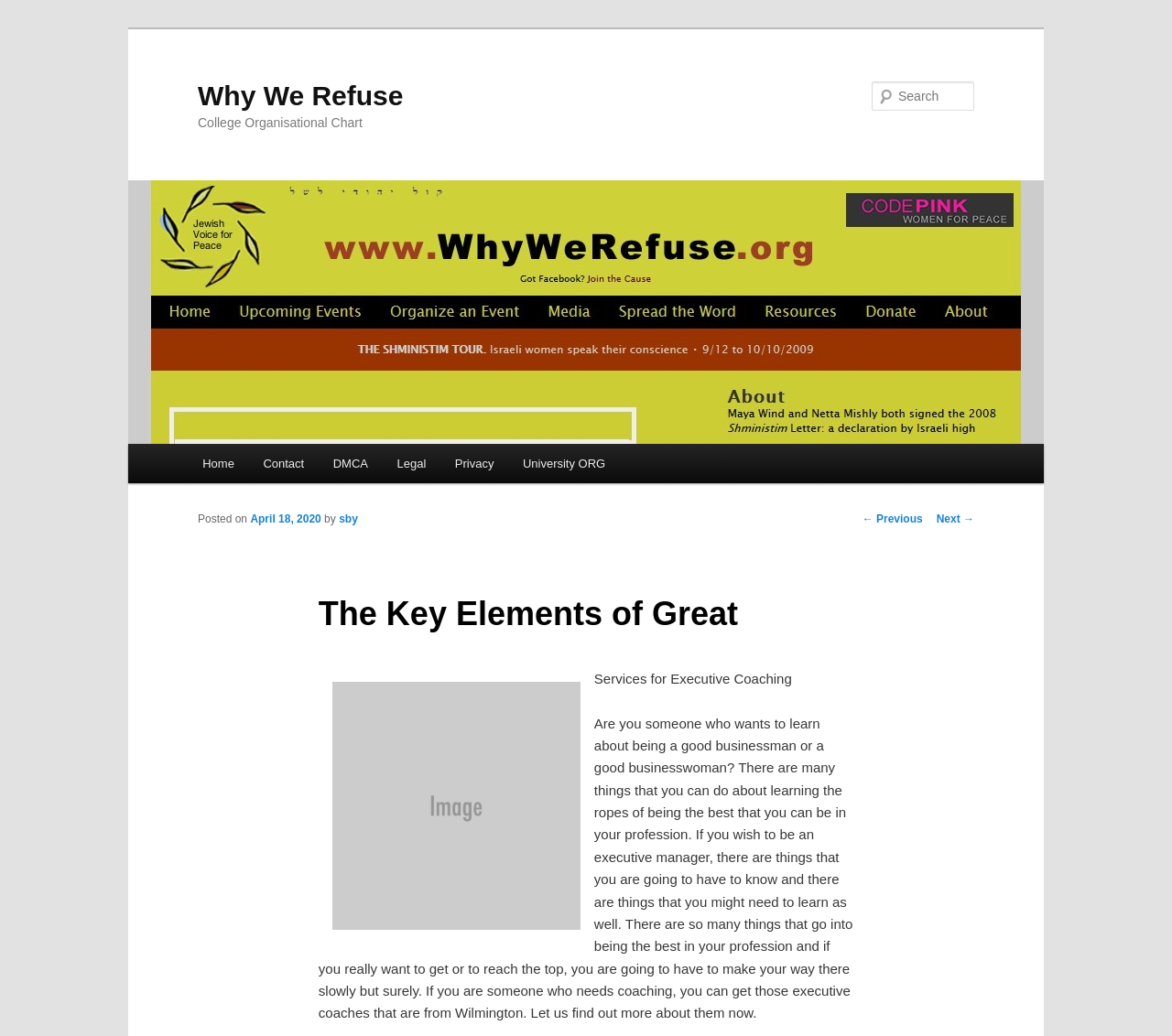Using the description: "Home", determine the UI element's bounding box coordinates. Ensure the coordinates are in the format of four float numbers between 0 and 1, i.e., [left, top, right, bottom].

[0.16, 0.428, 0.212, 0.467]